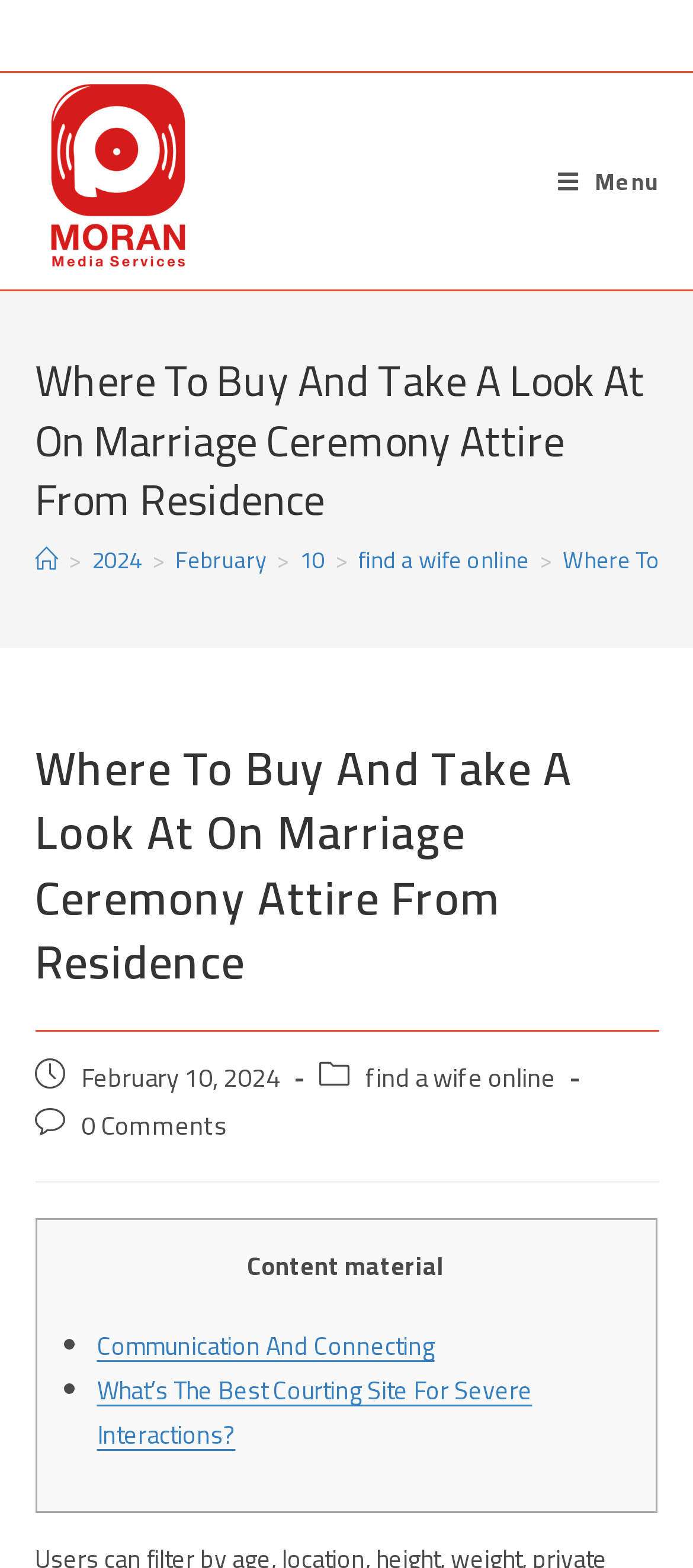Locate the bounding box coordinates of the UI element described by: "Go to...". The bounding box coordinates should consist of four float numbers between 0 and 1, i.e., [left, top, right, bottom].

None